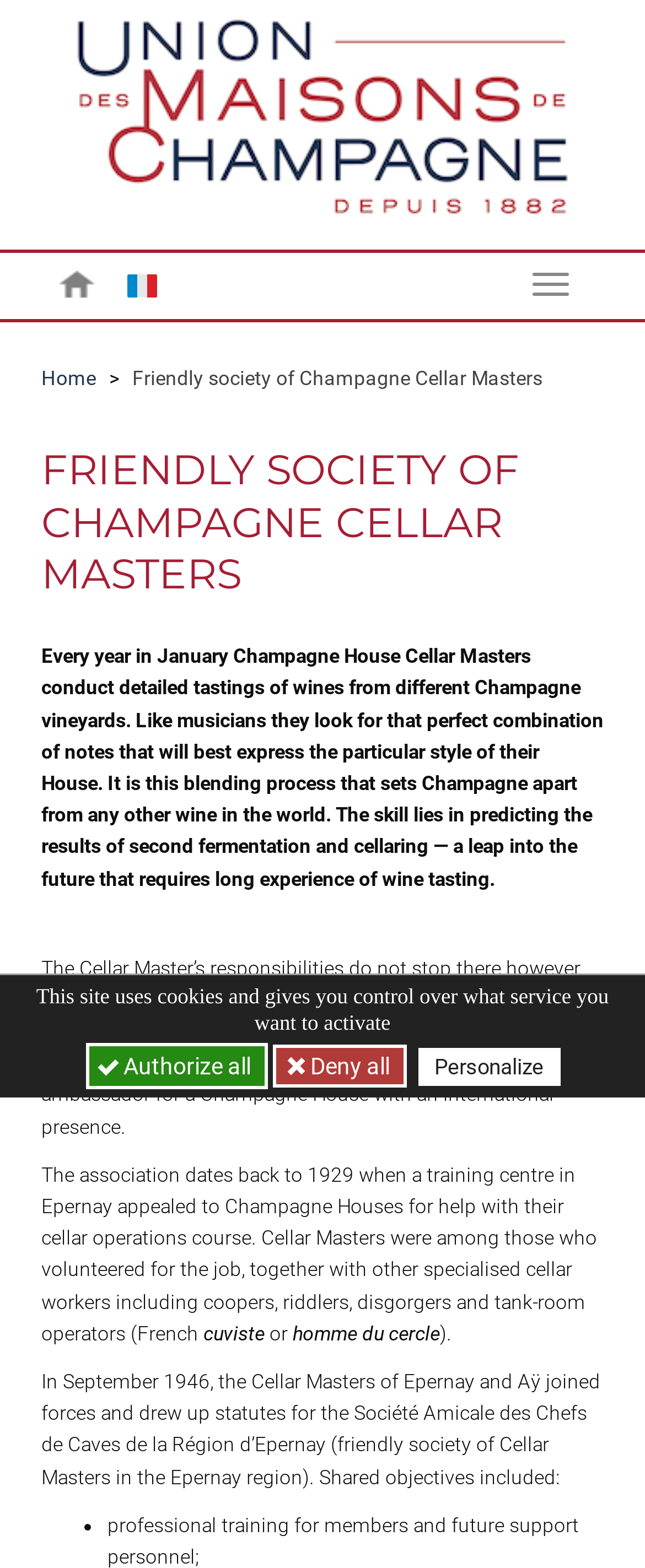Show the bounding box coordinates for the HTML element described as: "Home".

[0.064, 0.234, 0.162, 0.249]